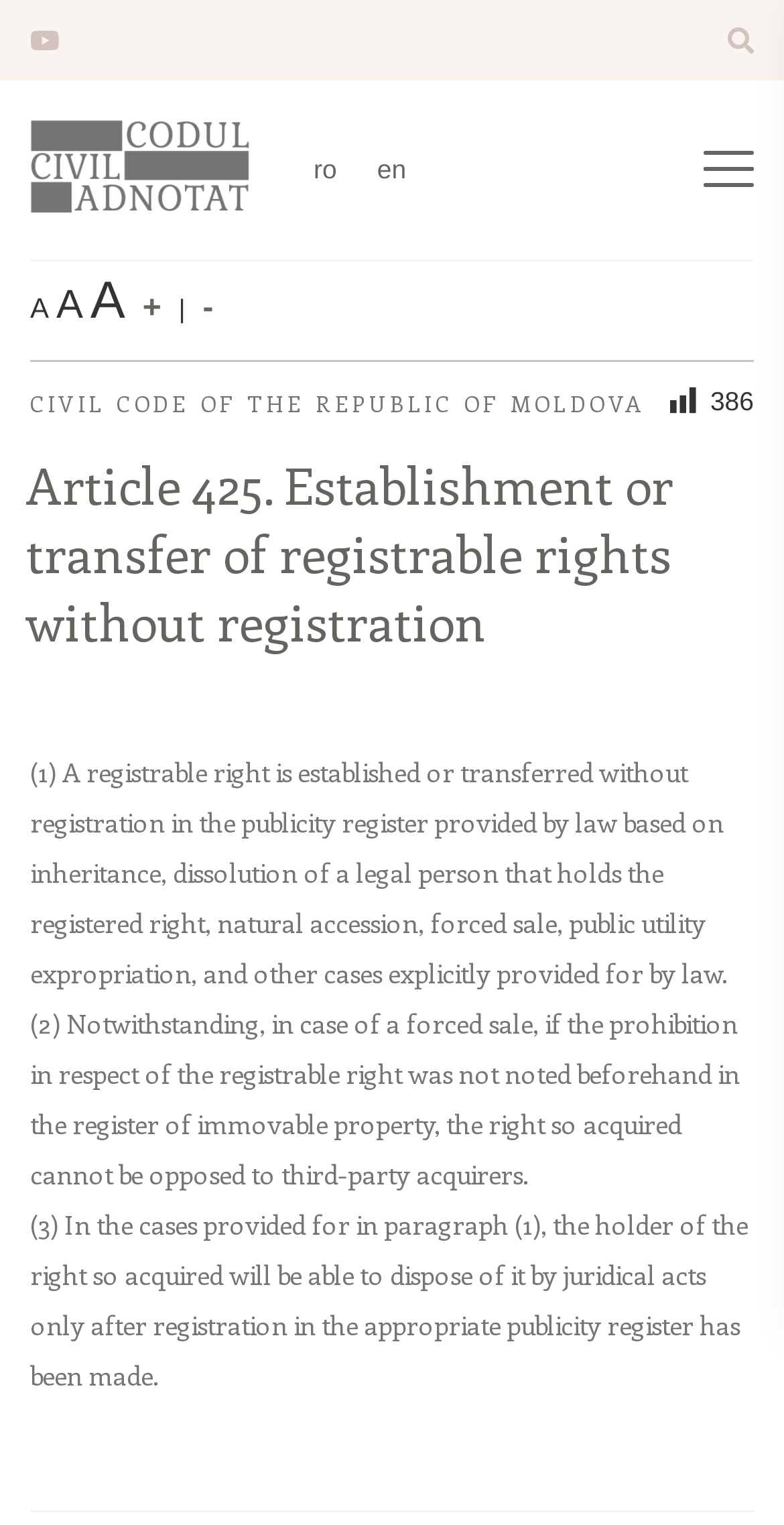What is the language of the webpage?
Respond with a short answer, either a single word or a phrase, based on the image.

ro